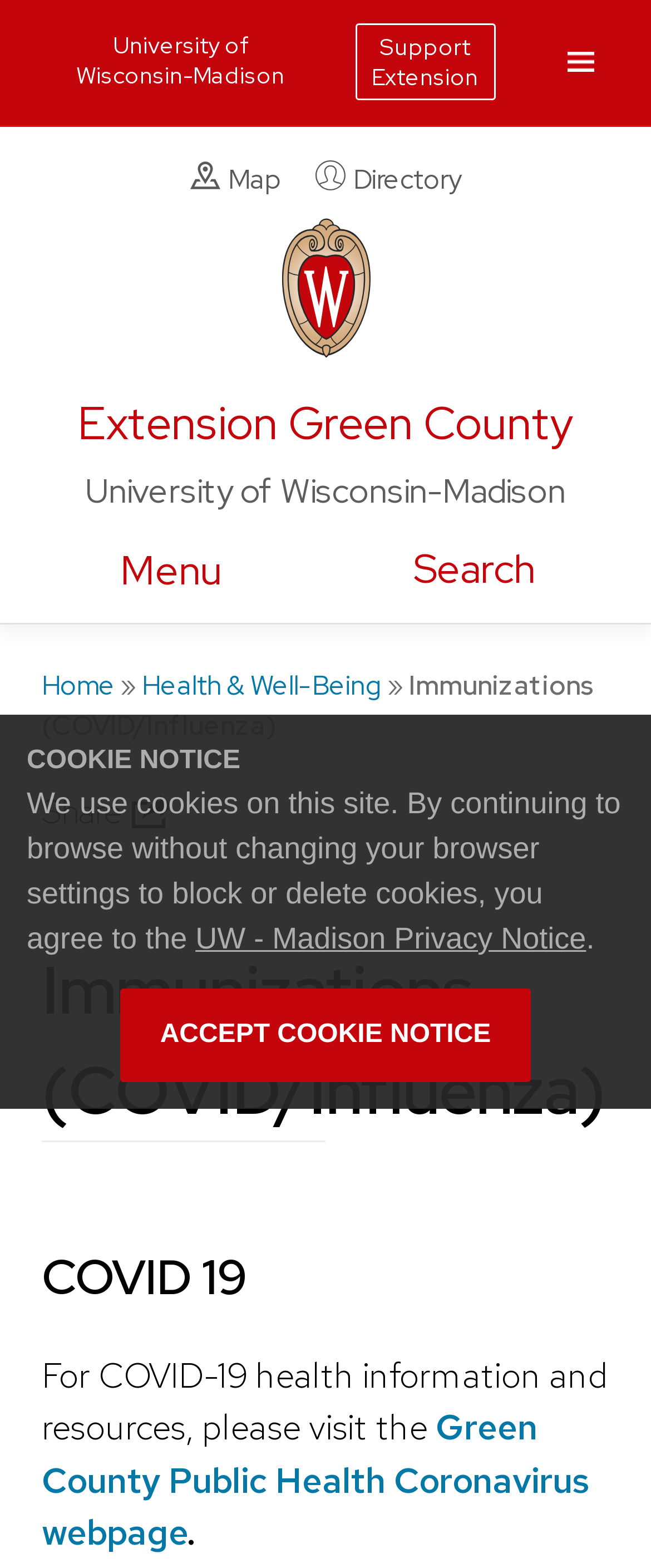Determine the bounding box coordinates for the element that should be clicked to follow this instruction: "Discover the best time to go scuba diving". The coordinates should be given as four float numbers between 0 and 1, in the format [left, top, right, bottom].

None